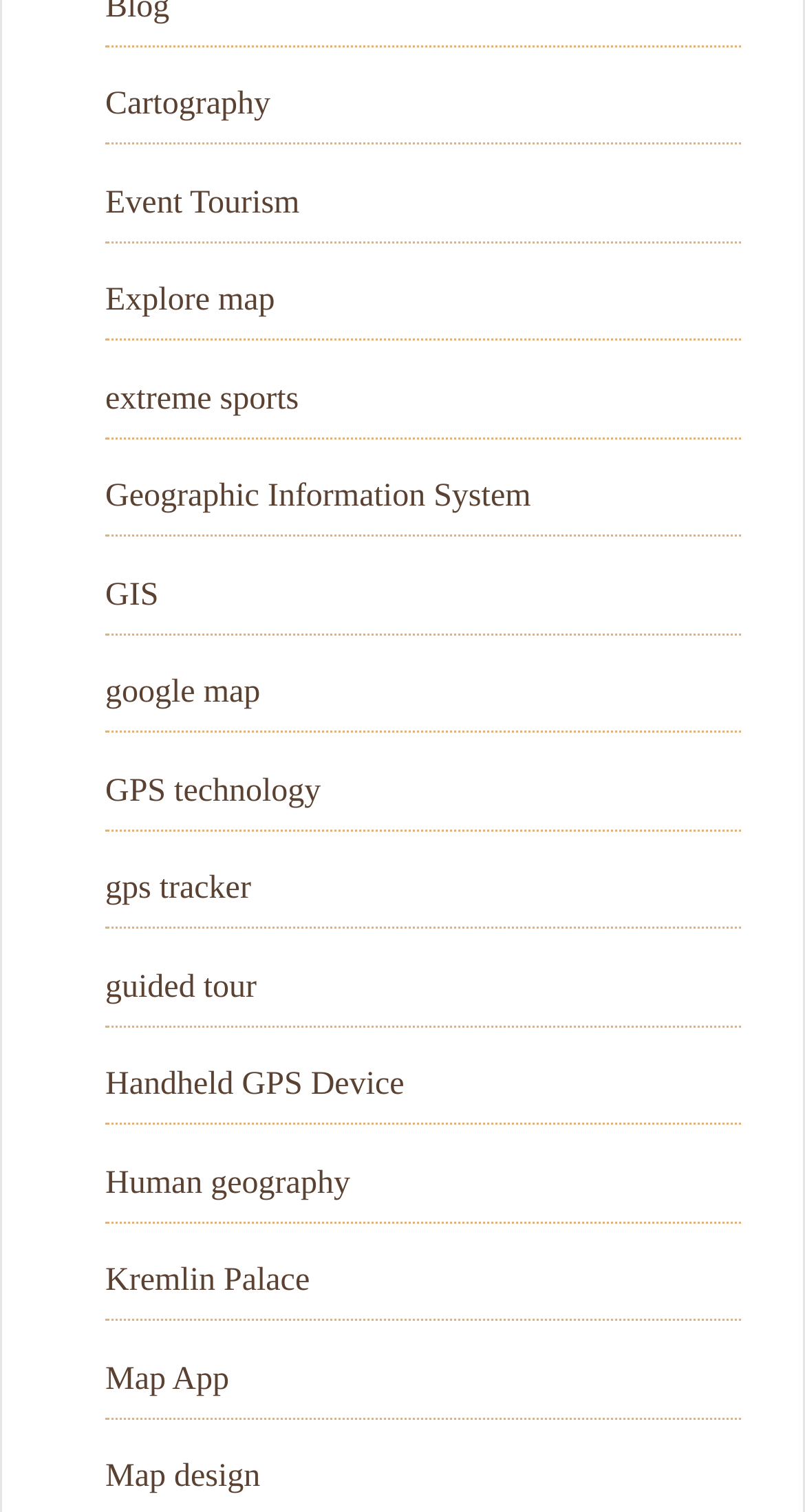What is the longest link text on the webpage?
Using the image, respond with a single word or phrase.

Geographic Information System